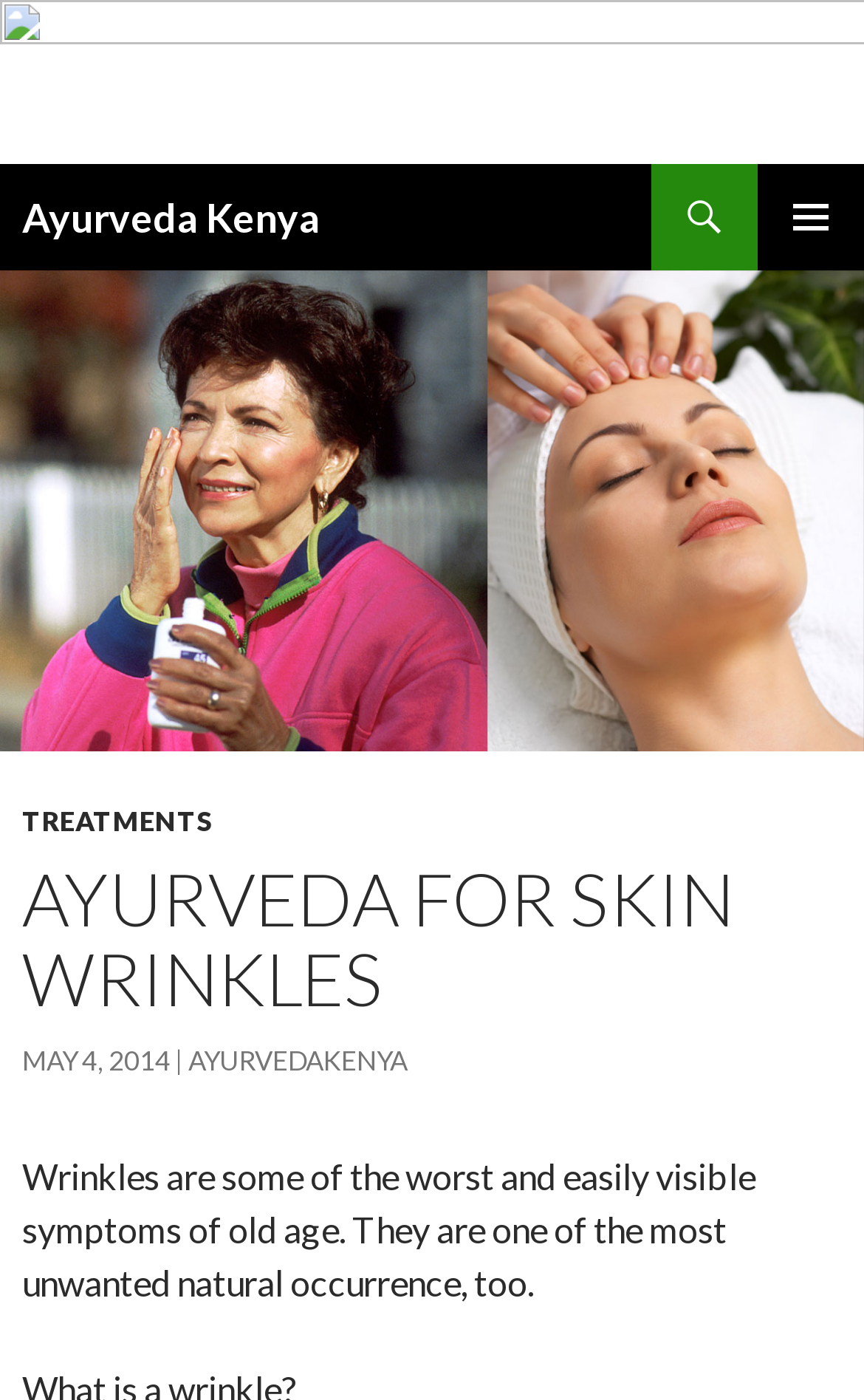Bounding box coordinates are given in the format (top-left x, top-left y, bottom-right x, bottom-right y). All values should be floating point numbers between 0 and 1. Provide the bounding box coordinate for the UI element described as: Primary Menu

[0.877, 0.118, 1.0, 0.194]